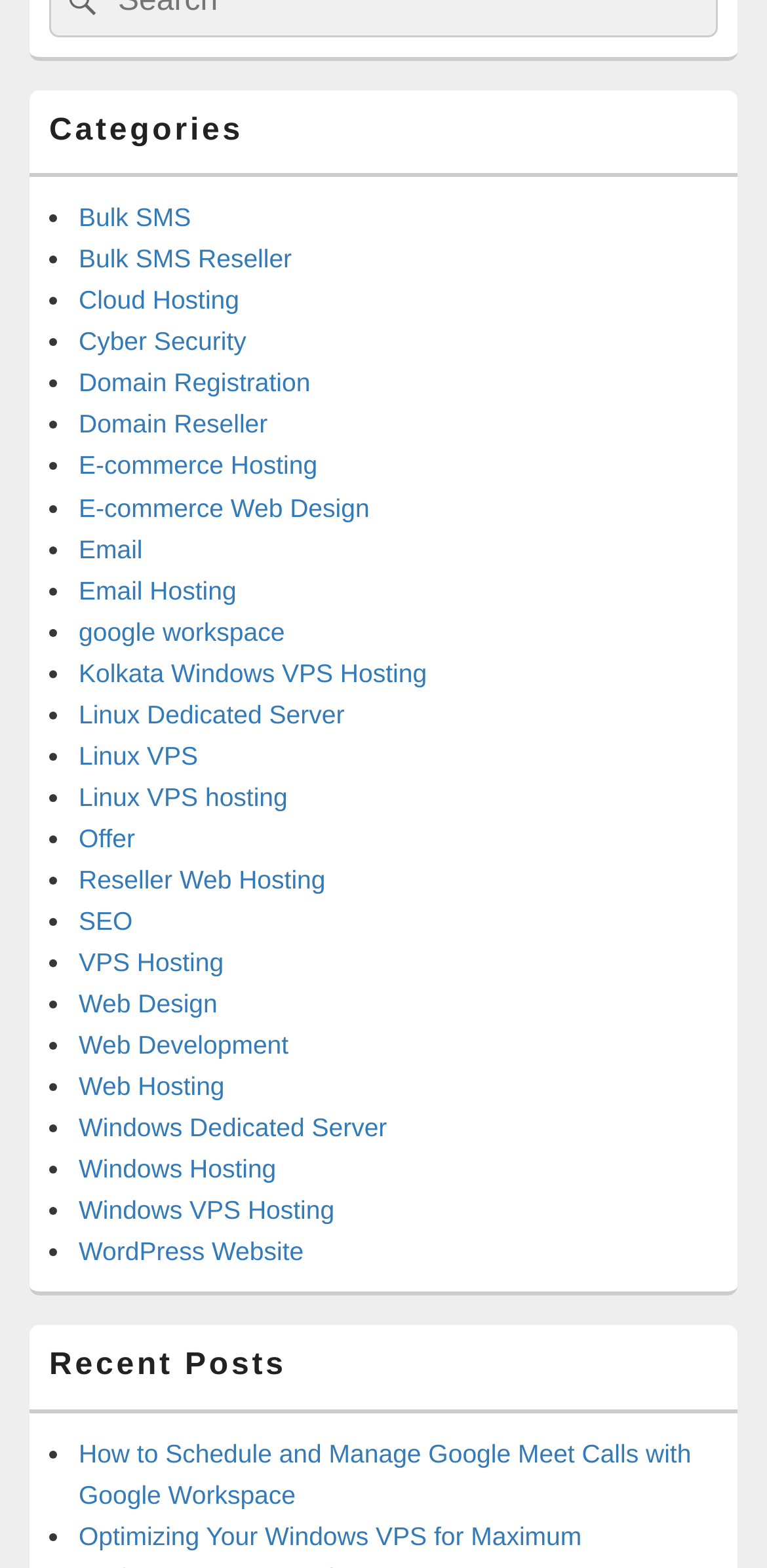Please identify the bounding box coordinates of the clickable element to fulfill the following instruction: "Explore Cyber Security". The coordinates should be four float numbers between 0 and 1, i.e., [left, top, right, bottom].

[0.103, 0.208, 0.321, 0.227]